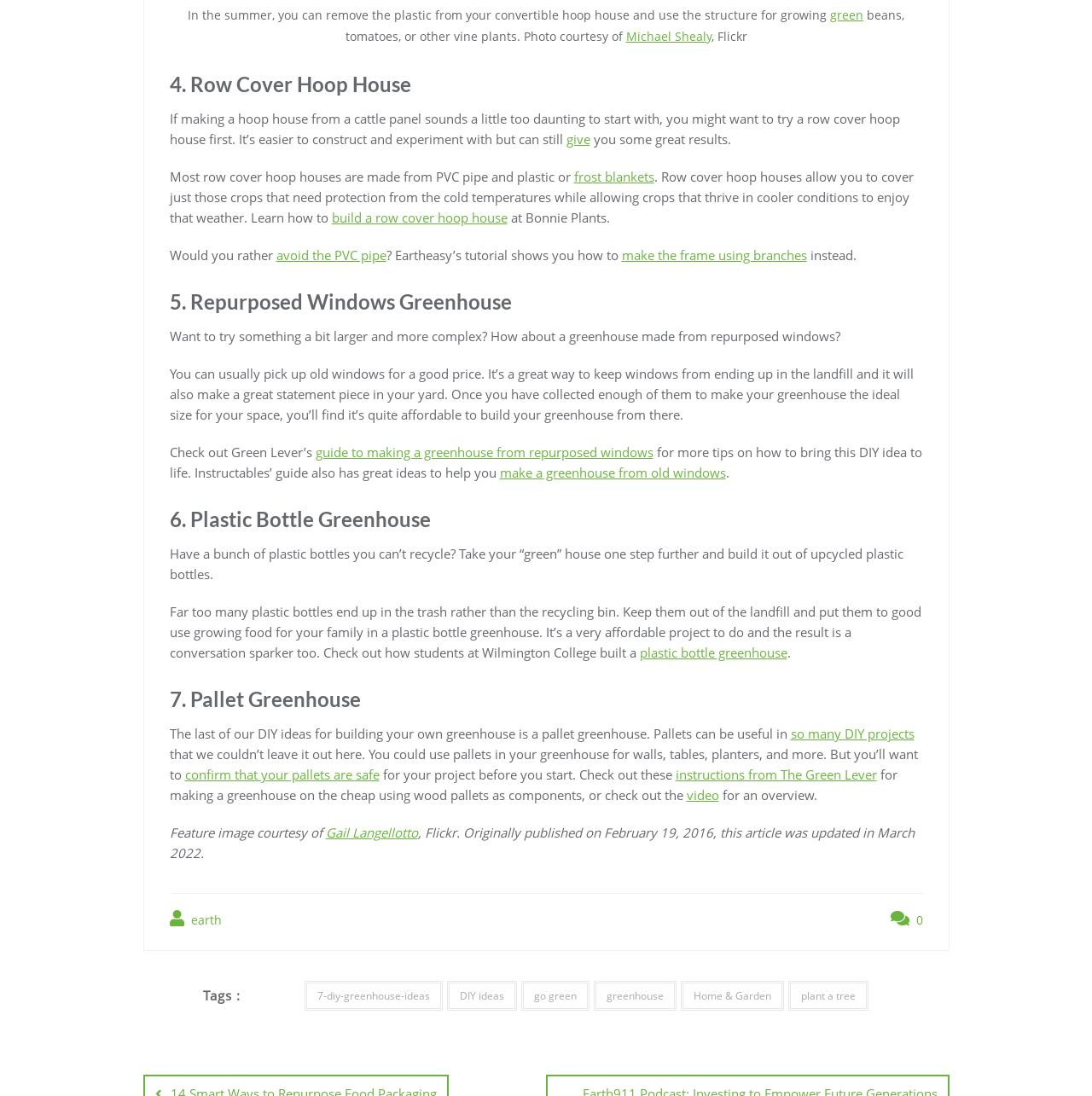Refer to the image and provide a thorough answer to this question:
How many DIY greenhouse ideas are presented?

The webpage presents 7 DIY greenhouse ideas, which are listed as headings 4 to 7, including Row Cover Hoop House, Repurposed Windows Greenhouse, Plastic Bottle Greenhouse, and Pallet Greenhouse.